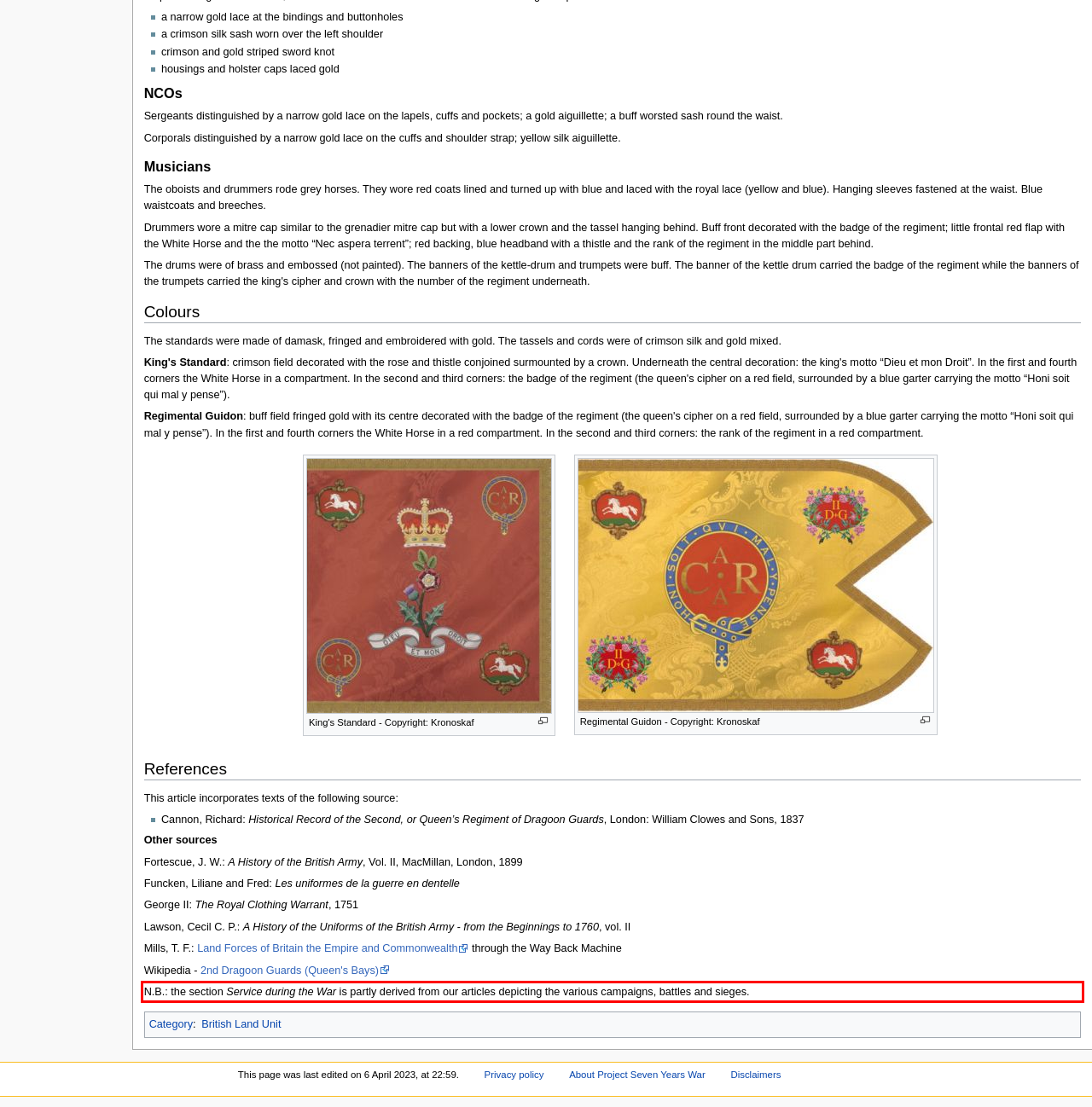Please extract the text content within the red bounding box on the webpage screenshot using OCR.

N.B.: the section Service during the War is partly derived from our articles depicting the various campaigns, battles and sieges.